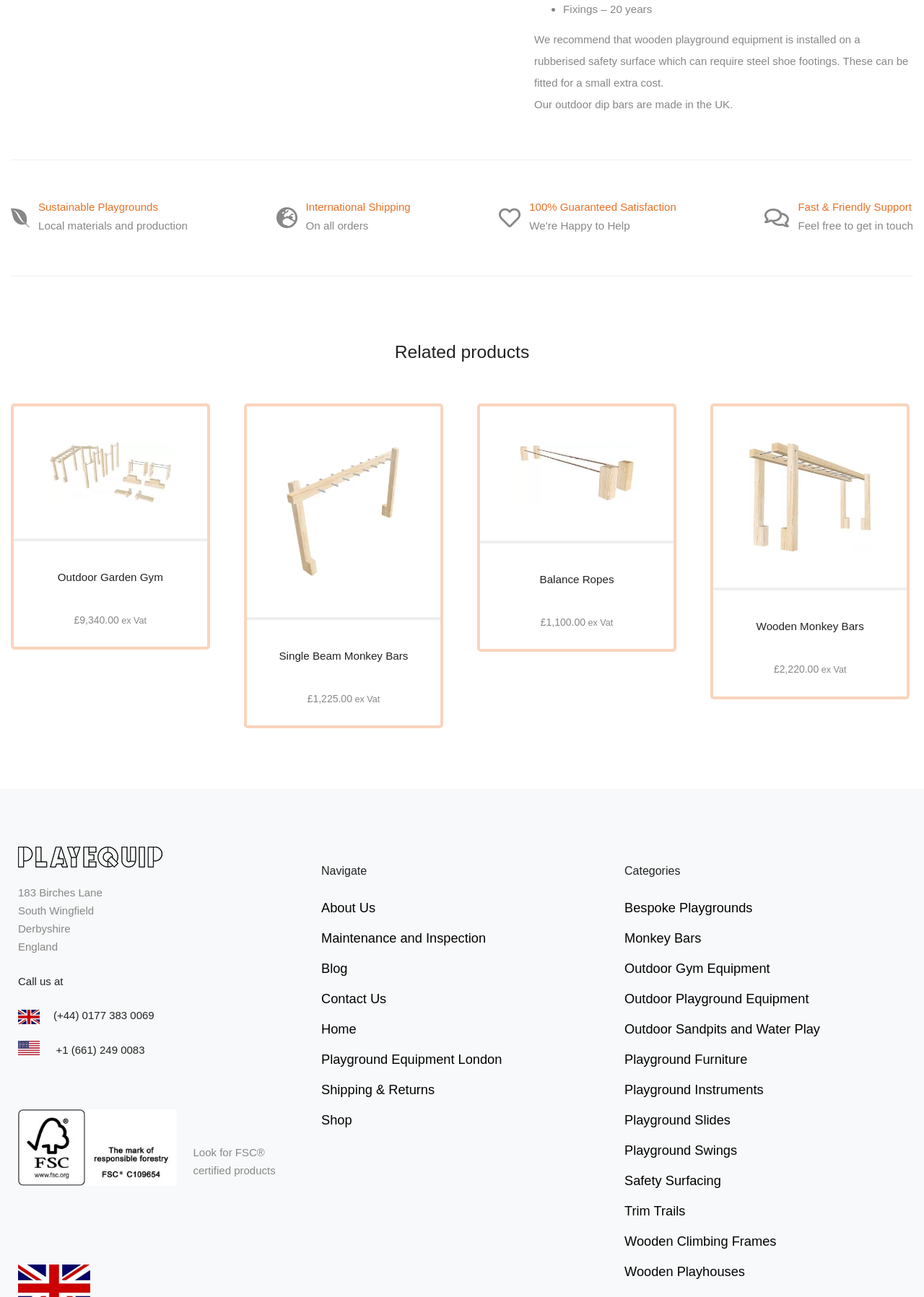Provide the bounding box coordinates for the area that should be clicked to complete the instruction: "Navigate to the 'About Us' page".

[0.348, 0.688, 0.652, 0.712]